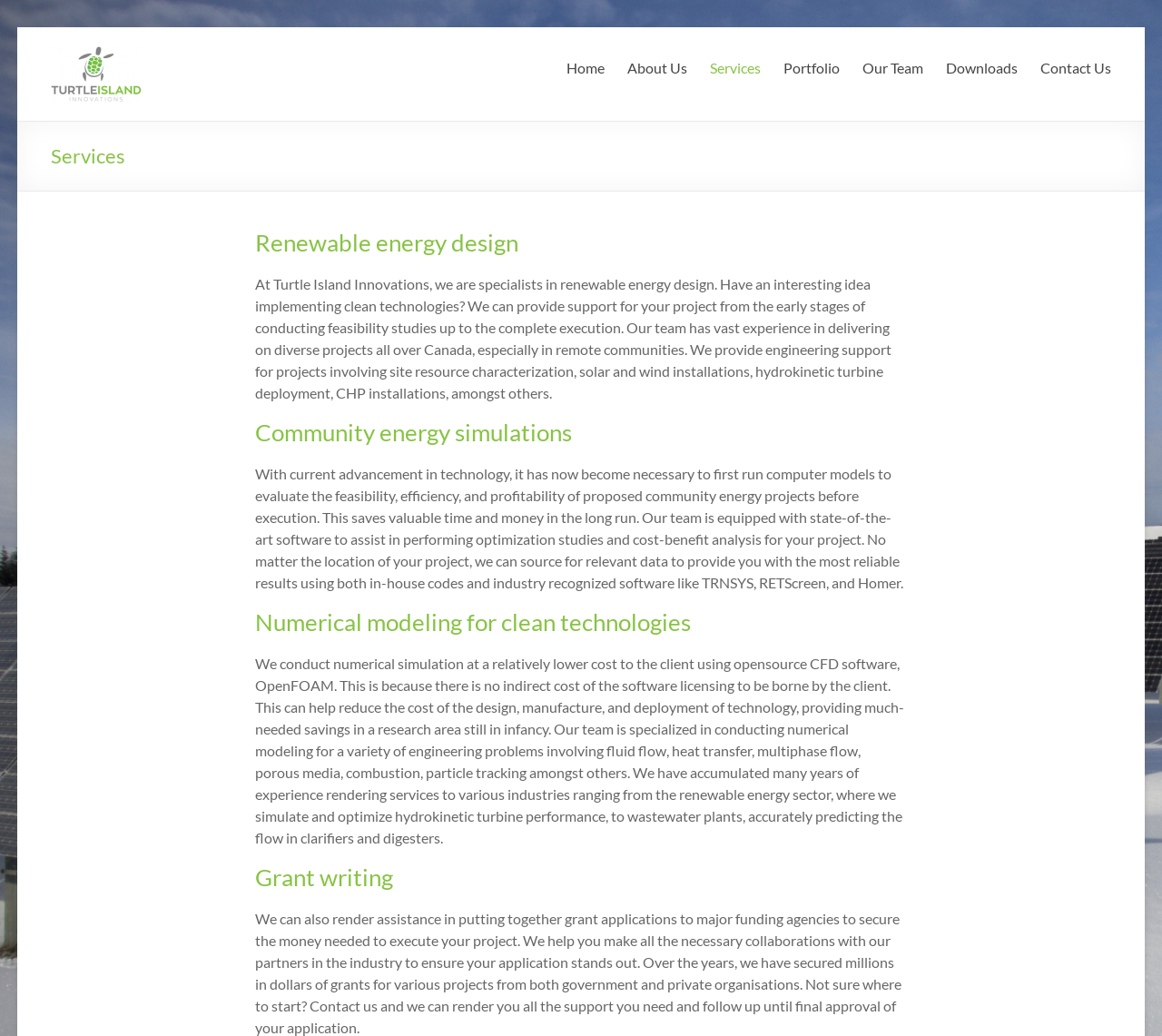Select the bounding box coordinates of the element I need to click to carry out the following instruction: "Click on the Turtle Island Innovations logo".

[0.044, 0.039, 0.122, 0.103]